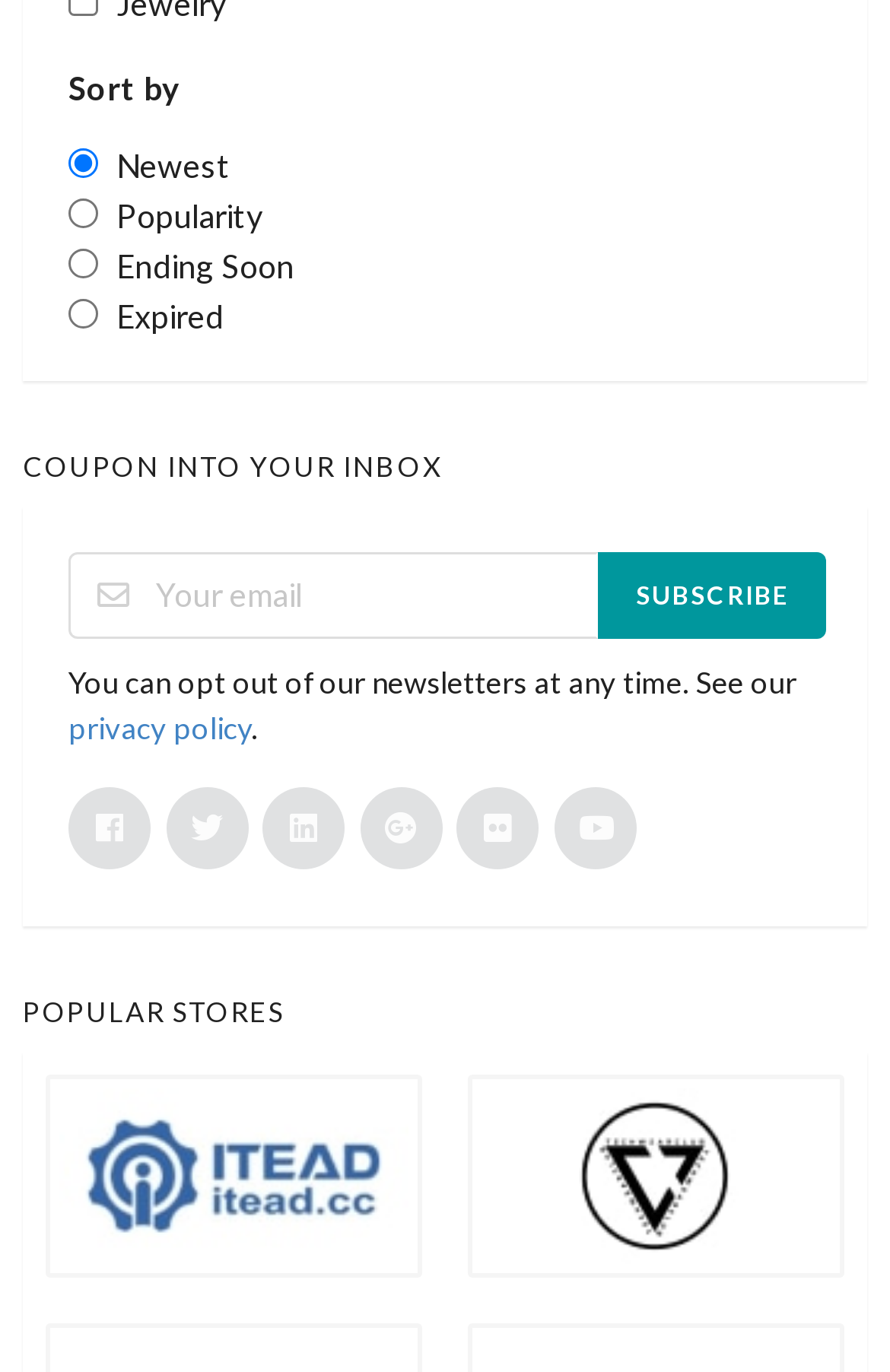Identify the bounding box coordinates for the region of the element that should be clicked to carry out the instruction: "Subscribe with email". The bounding box coordinates should be four float numbers between 0 and 1, i.e., [left, top, right, bottom].

[0.714, 0.423, 0.886, 0.445]